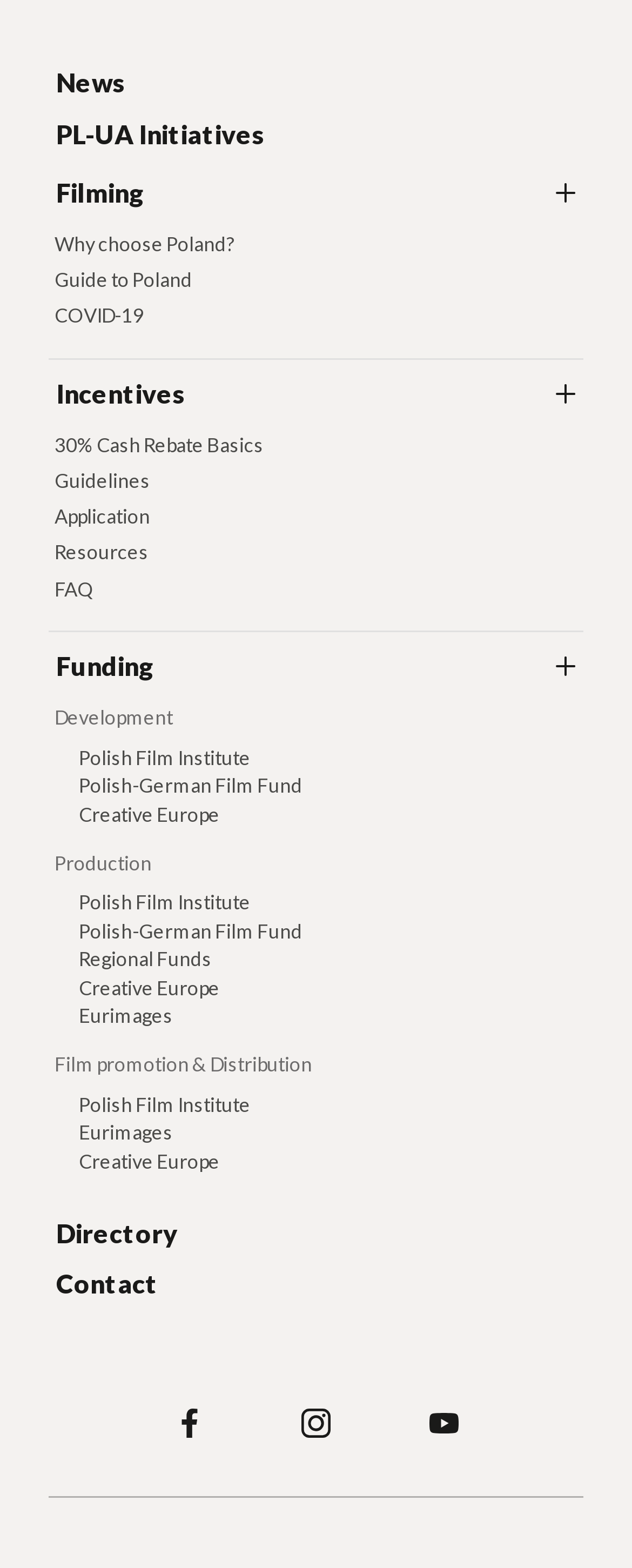How many social media links are there?
Analyze the image and provide a thorough answer to the question.

I counted the number of social media links by looking at the links with images of social media icons, which are Facebook, Instagram, and Youtube.